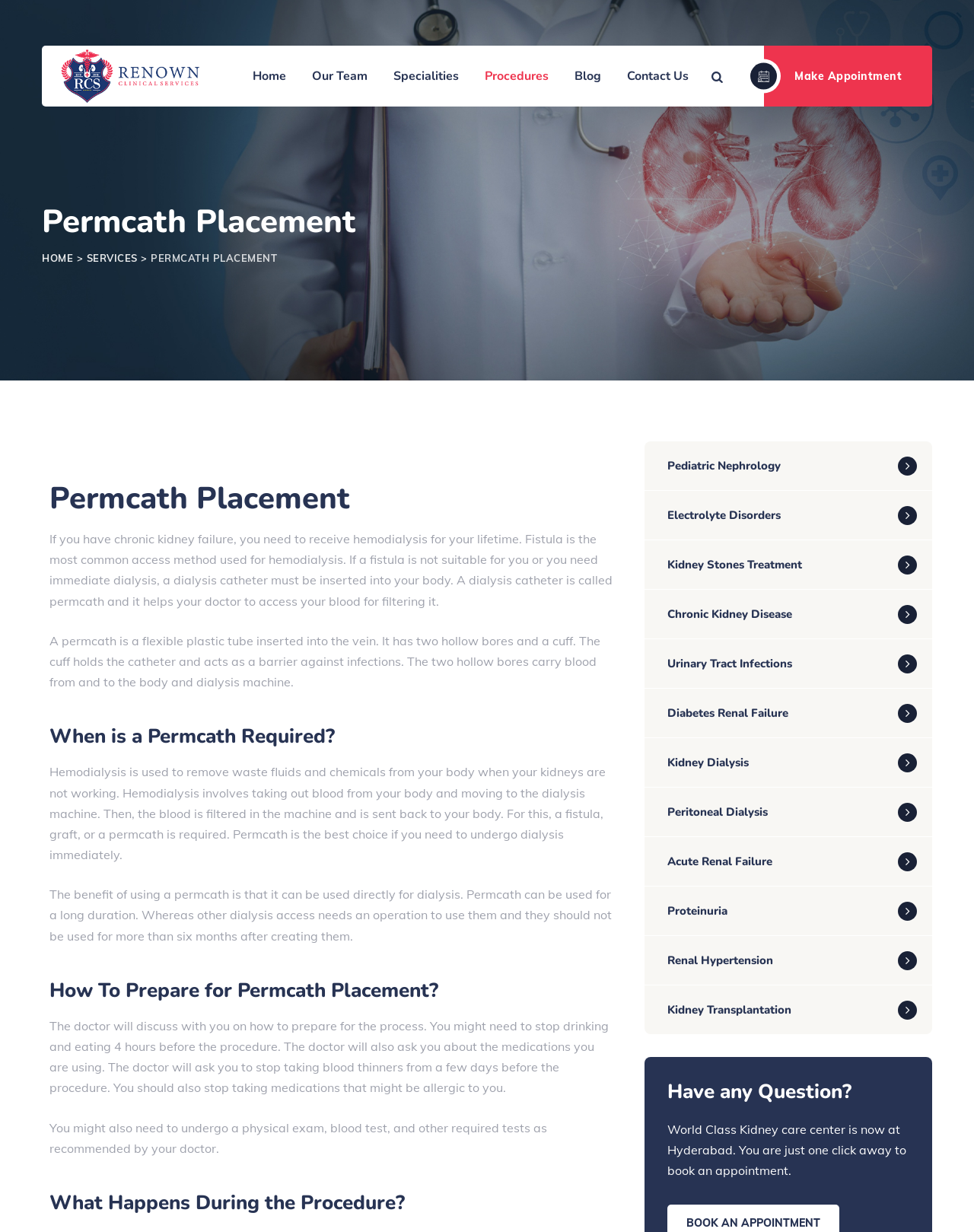Find the bounding box coordinates of the area that needs to be clicked in order to achieve the following instruction: "Click on the 'Home' link". The coordinates should be specified as four float numbers between 0 and 1, i.e., [left, top, right, bottom].

[0.259, 0.037, 0.293, 0.086]